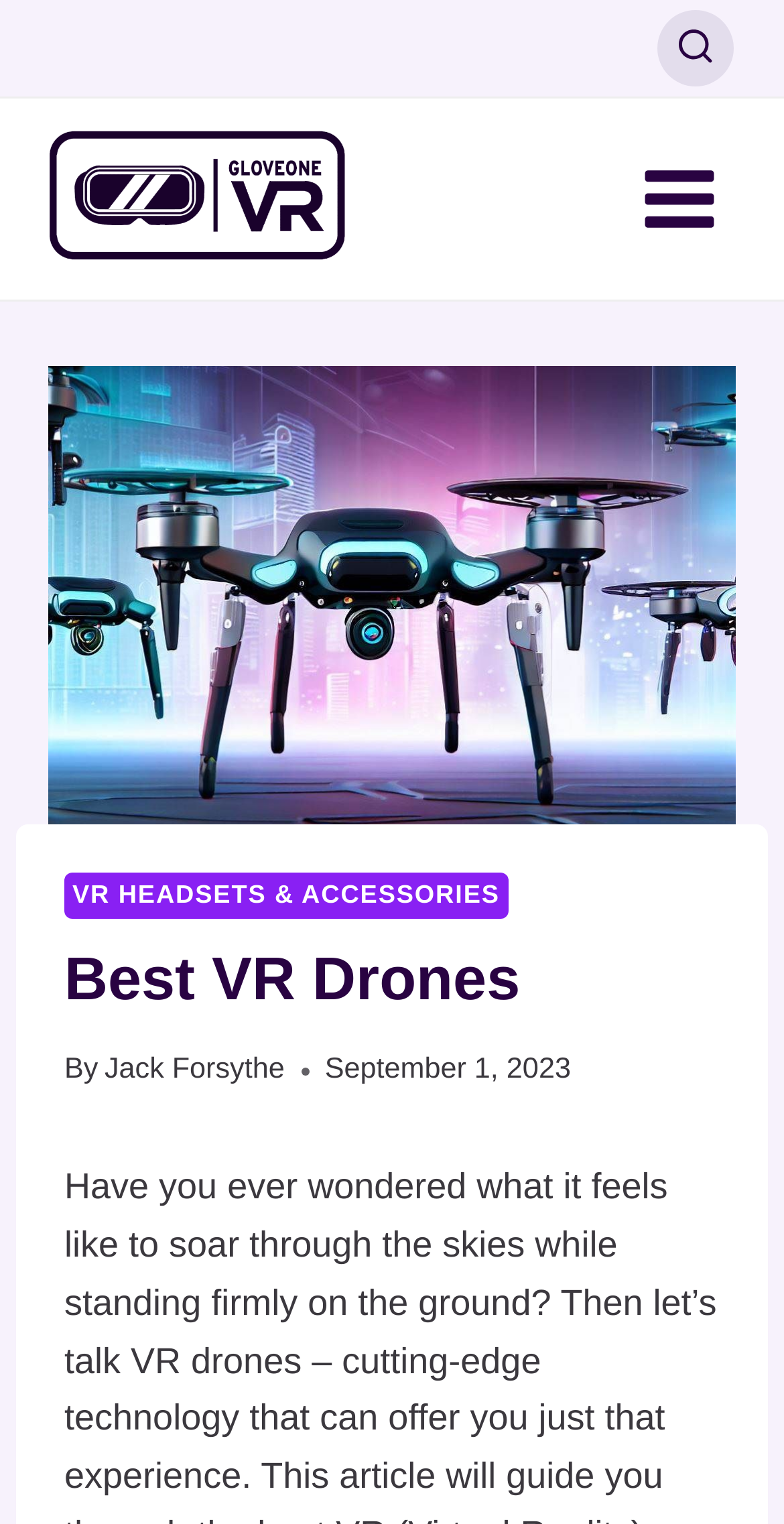Could you please study the image and provide a detailed answer to the question:
When was the article published?

I found the publication date by looking at the section below the main heading, where it says the date 'September 1, 2023'.